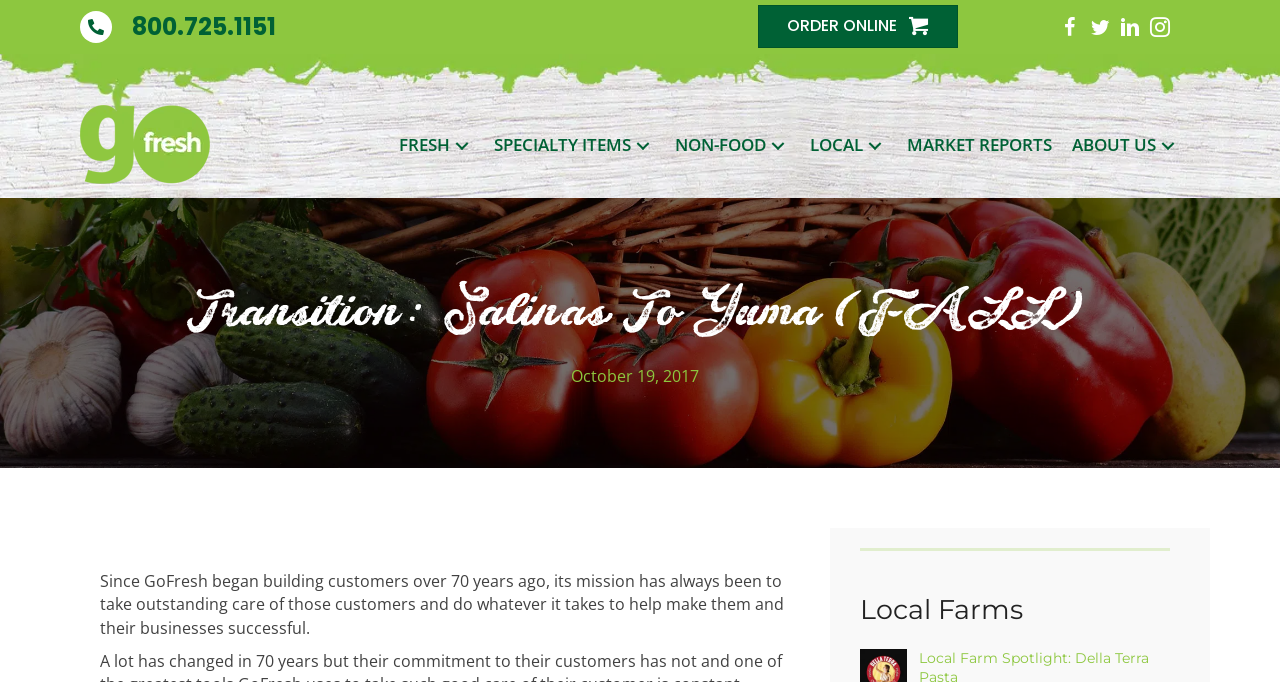What is the phone number to order?
Look at the image and respond with a one-word or short phrase answer.

800.725.1151